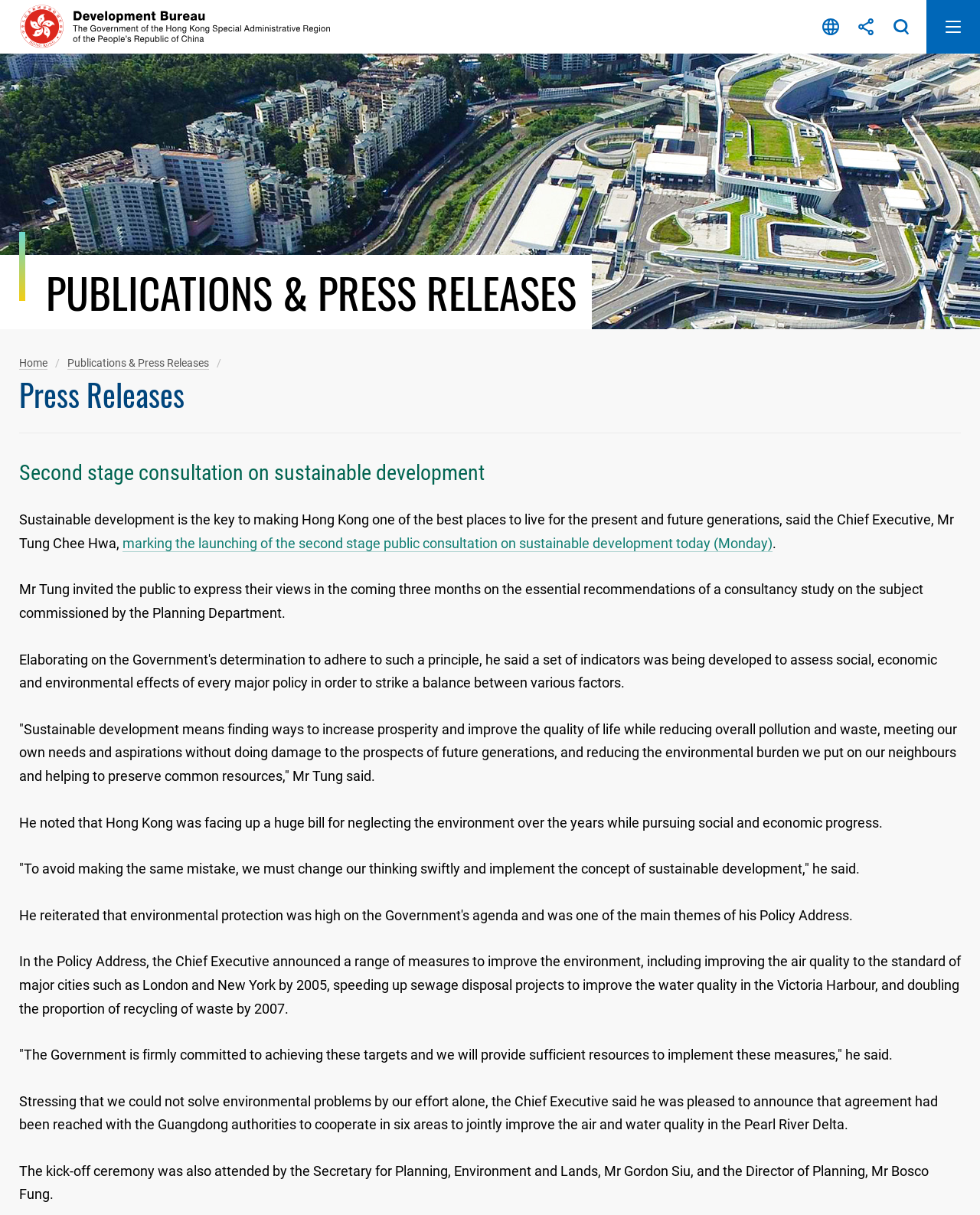Offer a detailed account of what is visible on the webpage.

The webpage is about the Development Bureau's press releases, specifically the second stage consultation on sustainable development. At the top left, there is a link to the Development Bureau's homepage, accompanied by an image of the government's logo. On the top right, there are links to language options, sharing, searching, and opening a mobile menu.

Below the top navigation, there is a heading "PUBLICATIONS & PRESS RELEASES" followed by a link to the "Home" page and another link to "Publications & Press Releases". The main content of the page is divided into sections, with headings "Press Releases" and "Second stage consultation on sustainable development".

The article begins with a quote from the Chief Executive, Mr. Tung Chee Hwa, emphasizing the importance of sustainable development for Hong Kong's future. The text then describes the launch of the second stage public consultation on sustainable development, inviting the public to express their views over the next three months.

The article continues with quotes from Mr. Tung, explaining the concept of sustainable development and the need for Hong Kong to change its thinking to avoid environmental damage. It also mentions the government's commitment to improving the environment, including targets to improve air quality, water quality, and waste recycling.

The article concludes with the Chief Executive's announcement of cooperation with the Guangdong authorities to improve air and water quality in the Pearl River Delta, and mentions the attendance of other government officials at the kick-off ceremony.